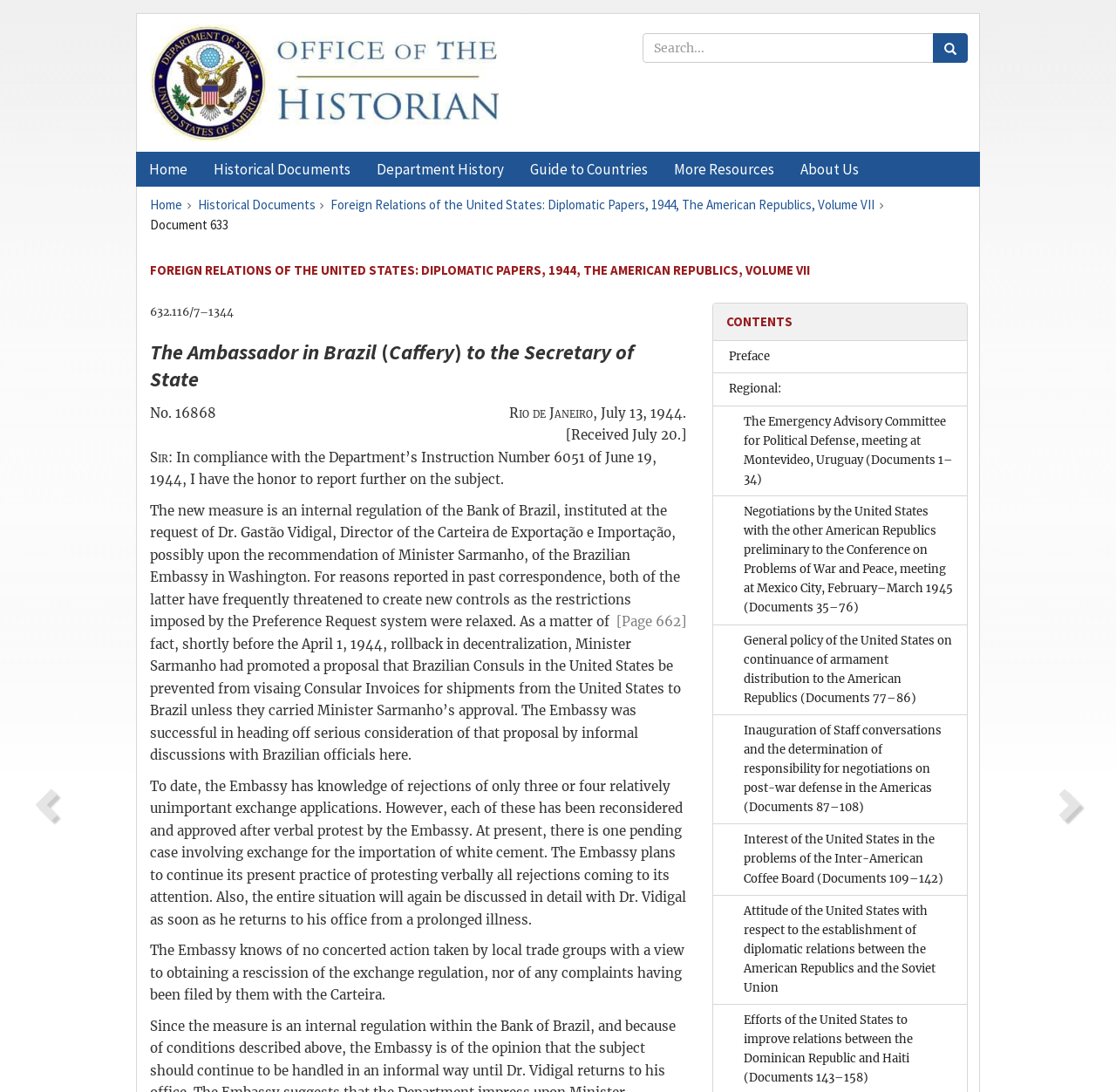From the screenshot, find the bounding box of the UI element matching this description: "alt="Office of the Historian"". Supply the bounding box coordinates in the form [left, top, right, bottom], each a float between 0 and 1.

[0.134, 0.022, 0.552, 0.13]